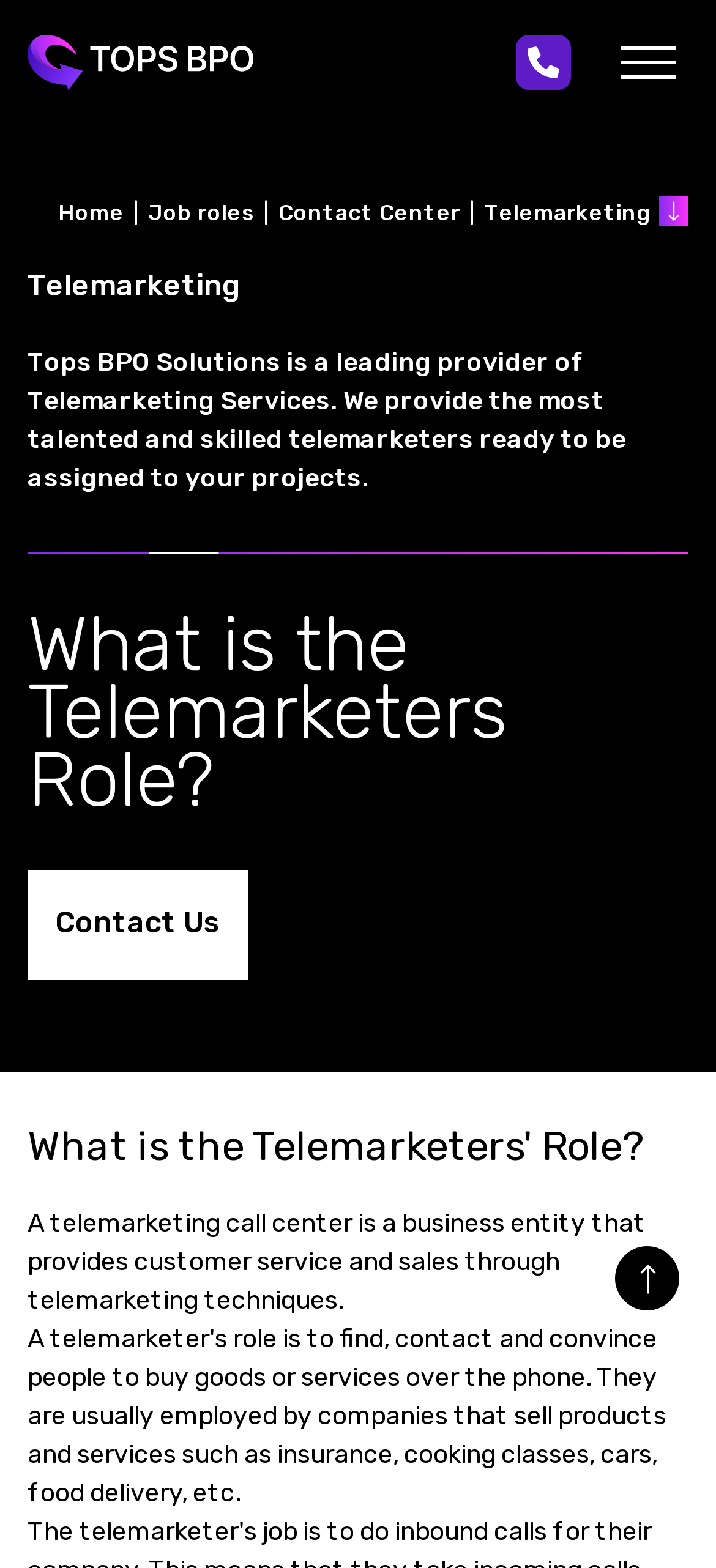Find the bounding box coordinates corresponding to the UI element with the description: "Job roles". The coordinates should be formatted as [left, top, right, bottom], with values as floats between 0 and 1.

[0.206, 0.128, 0.355, 0.144]